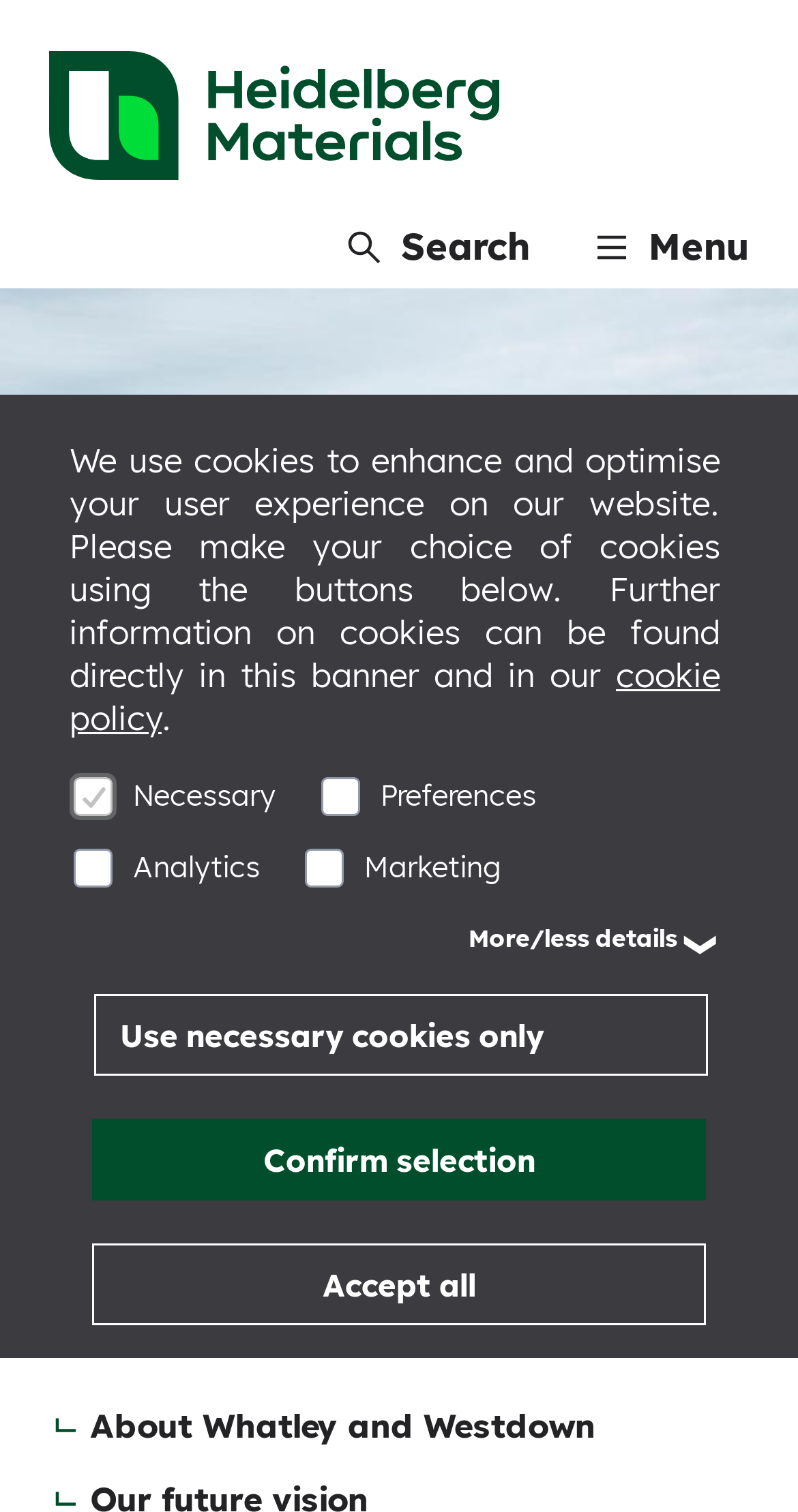Please reply to the following question with a single word or a short phrase:
How many buttons are there in the cookie policy section?

Three